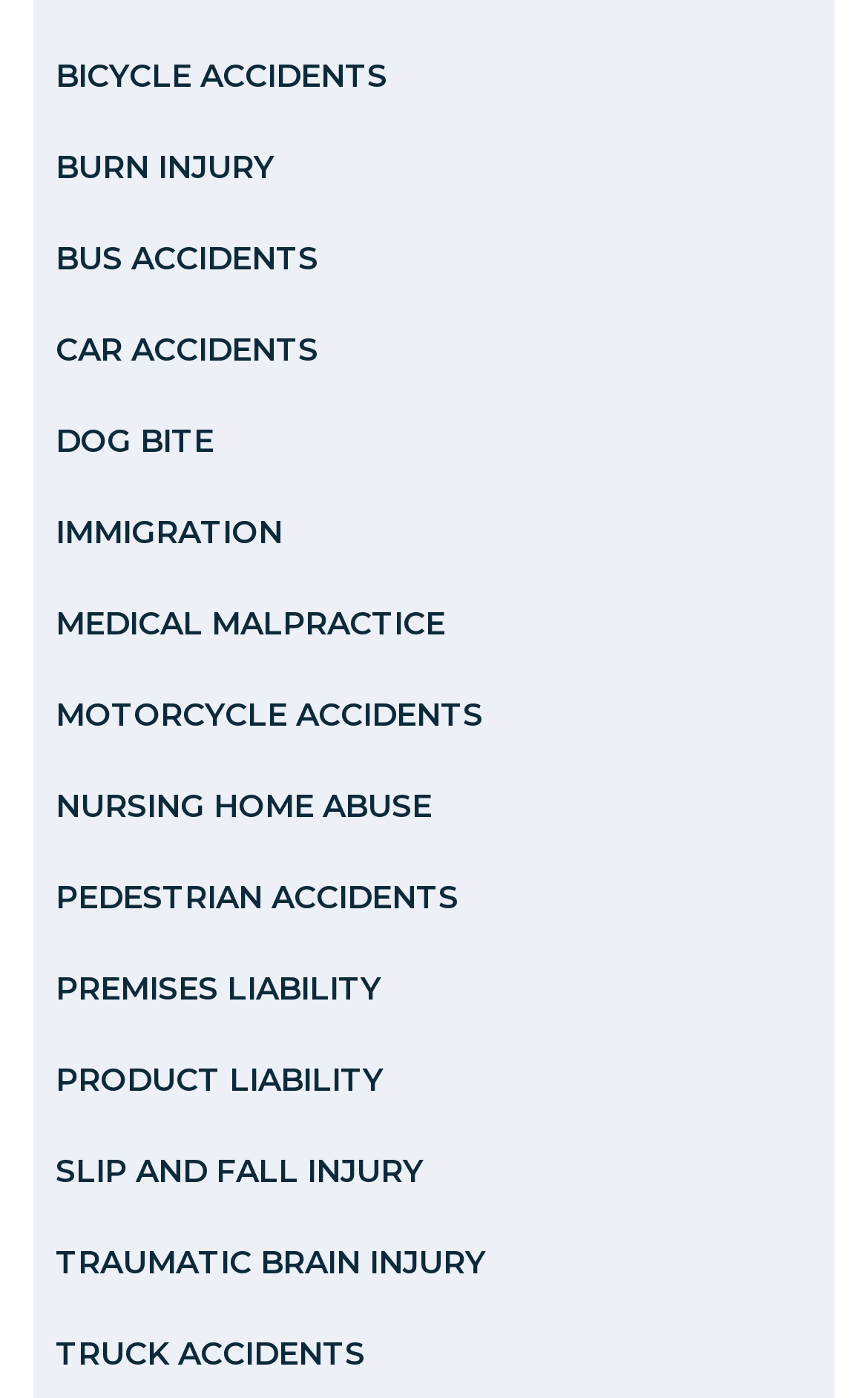Can you show the bounding box coordinates of the region to click on to complete the task described in the instruction: "View PEDESTRIAN ACCIDENTS"?

[0.038, 0.61, 0.962, 0.676]